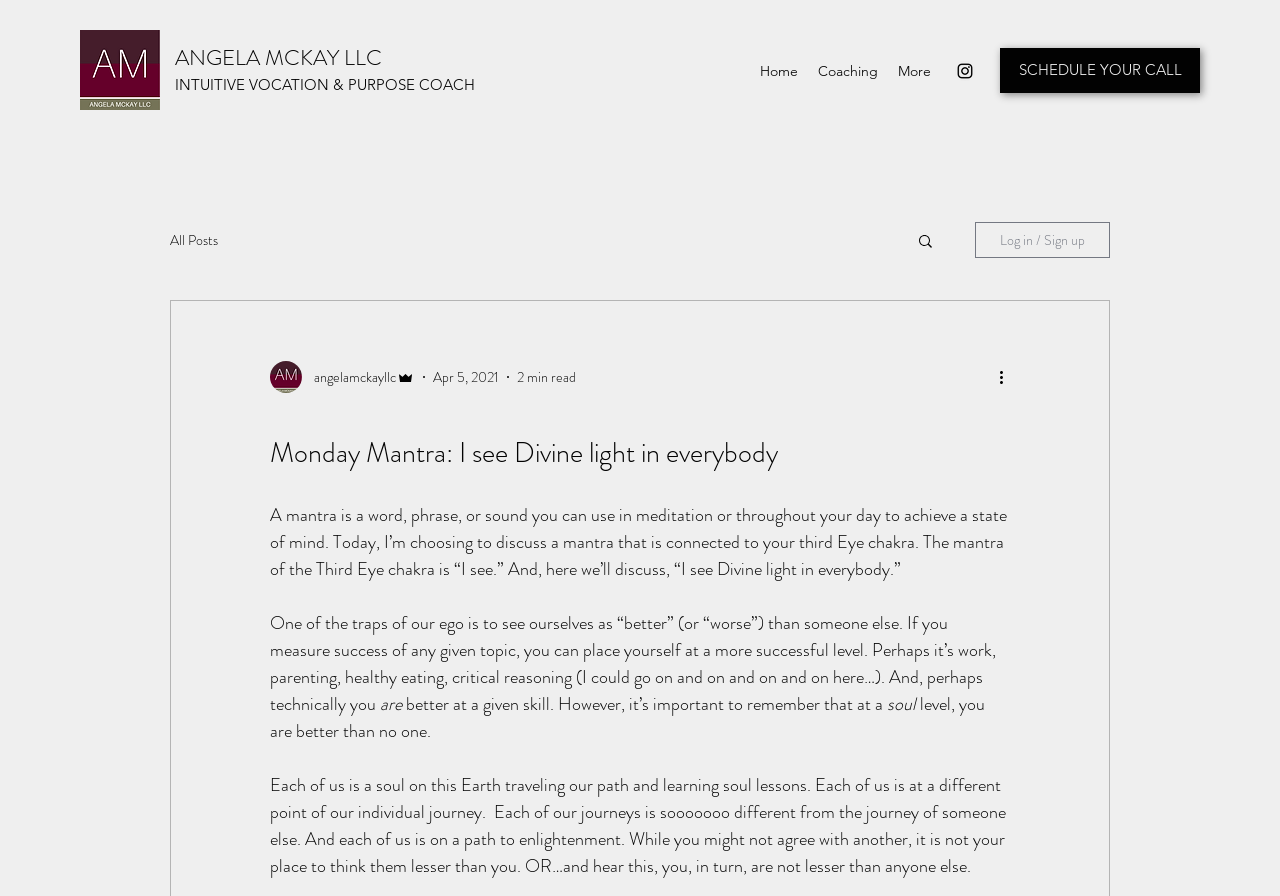Specify the bounding box coordinates of the area to click in order to execute this command: 'Click on the Facebook link'. The coordinates should consist of four float numbers ranging from 0 to 1, and should be formatted as [left, top, right, bottom].

None